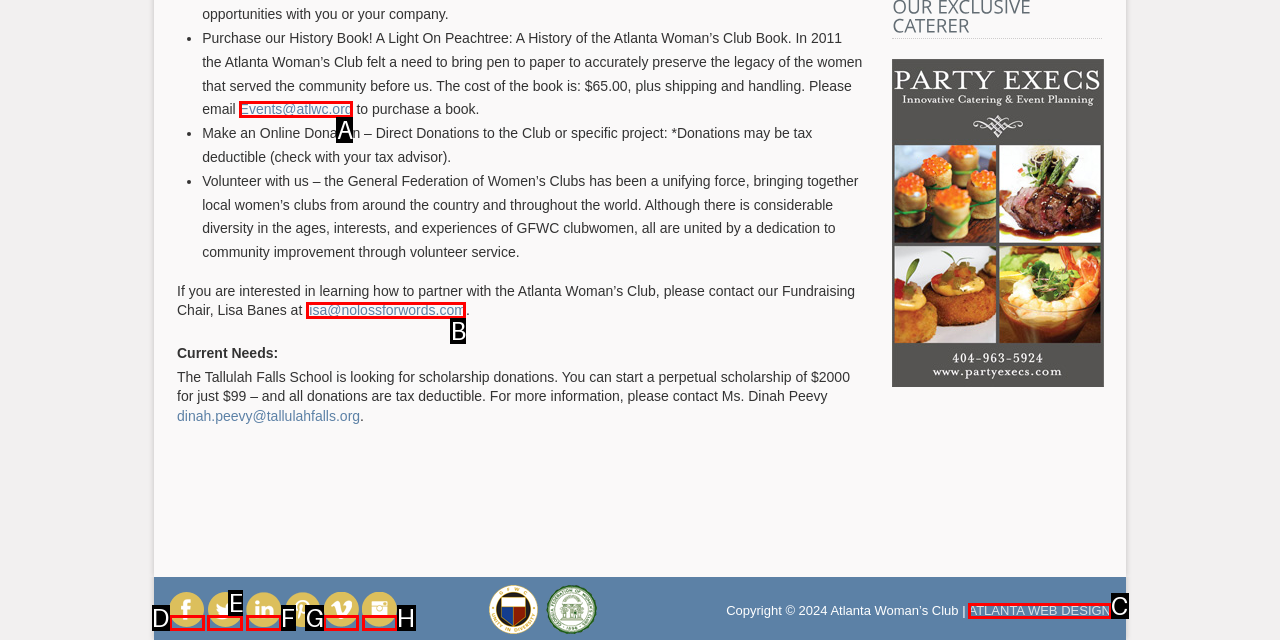Determine the HTML element that aligns with the description: ATLANTA WEB DESIGN
Answer by stating the letter of the appropriate option from the available choices.

C